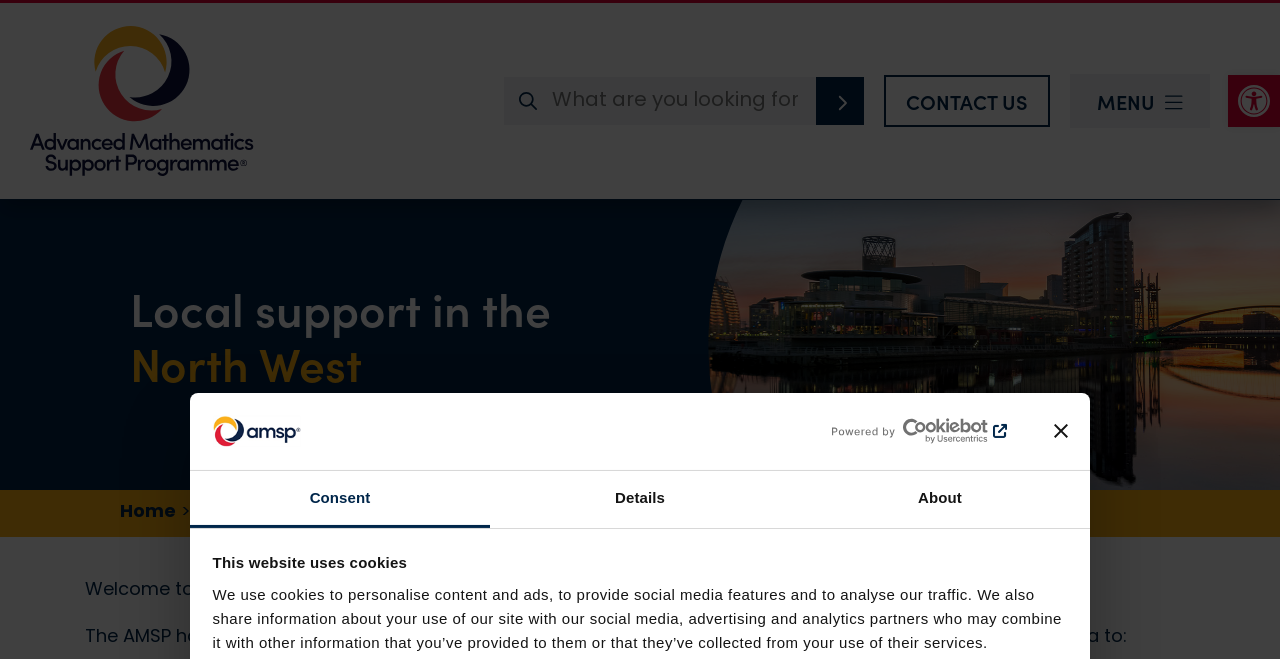What is the purpose of Area Coordinators?
Refer to the image and provide a concise answer in one word or phrase.

Work with schools and colleges